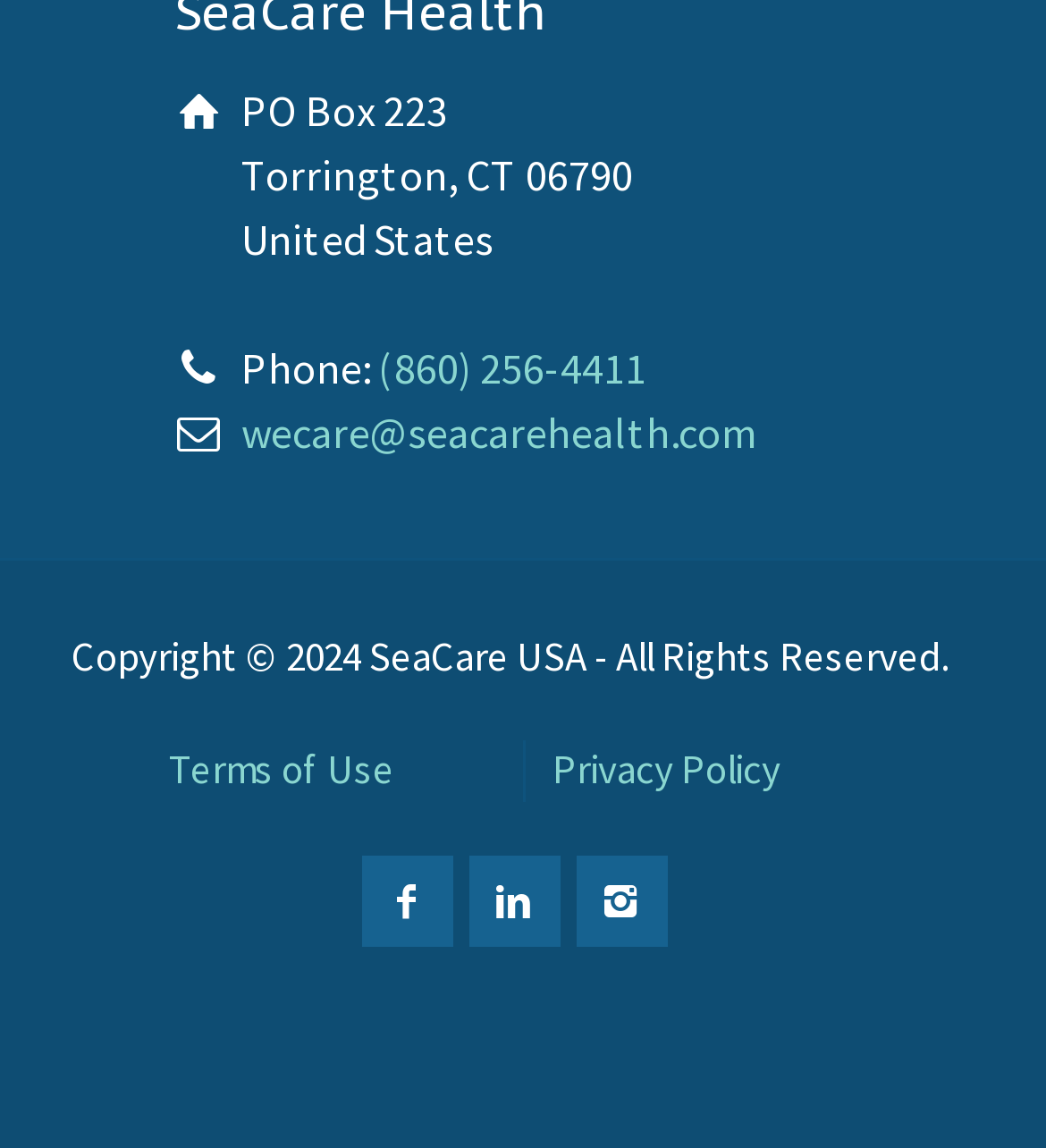Use one word or a short phrase to answer the question provided: 
What is the company's phone number?

(860) 256-4411